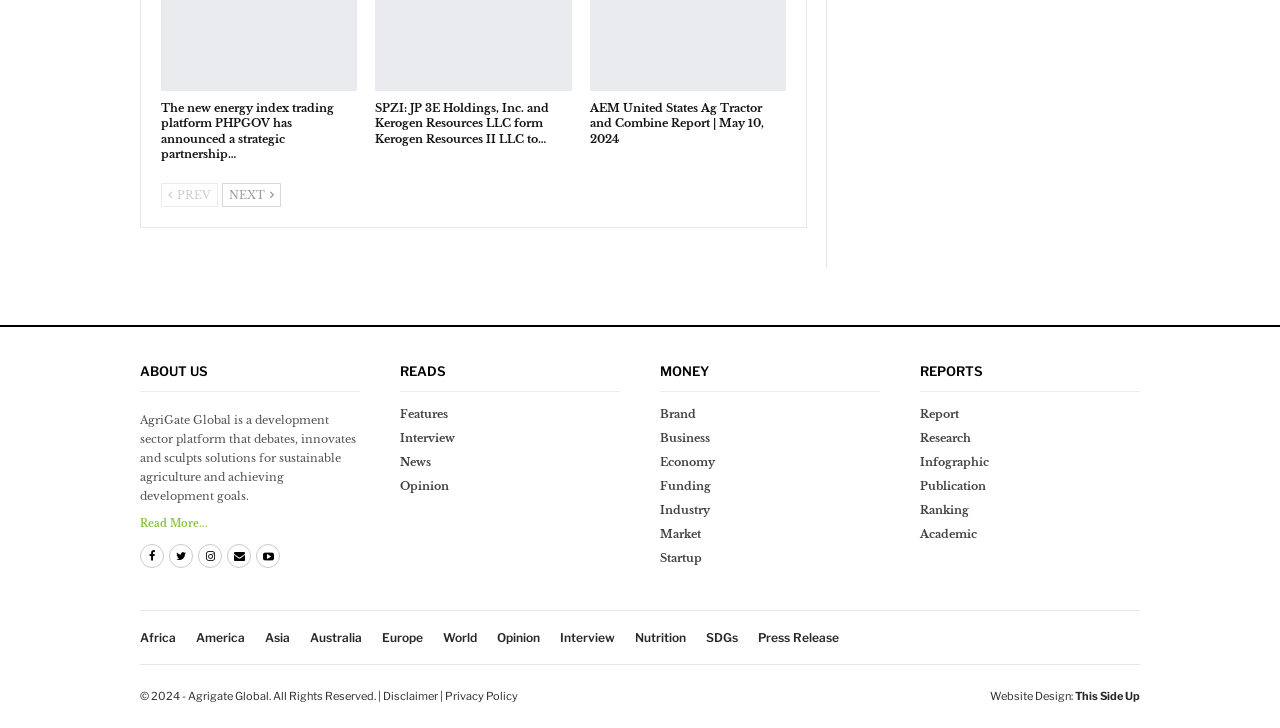How many regions are listed at the bottom of the webpage?
Using the image, provide a concise answer in one word or a short phrase.

7